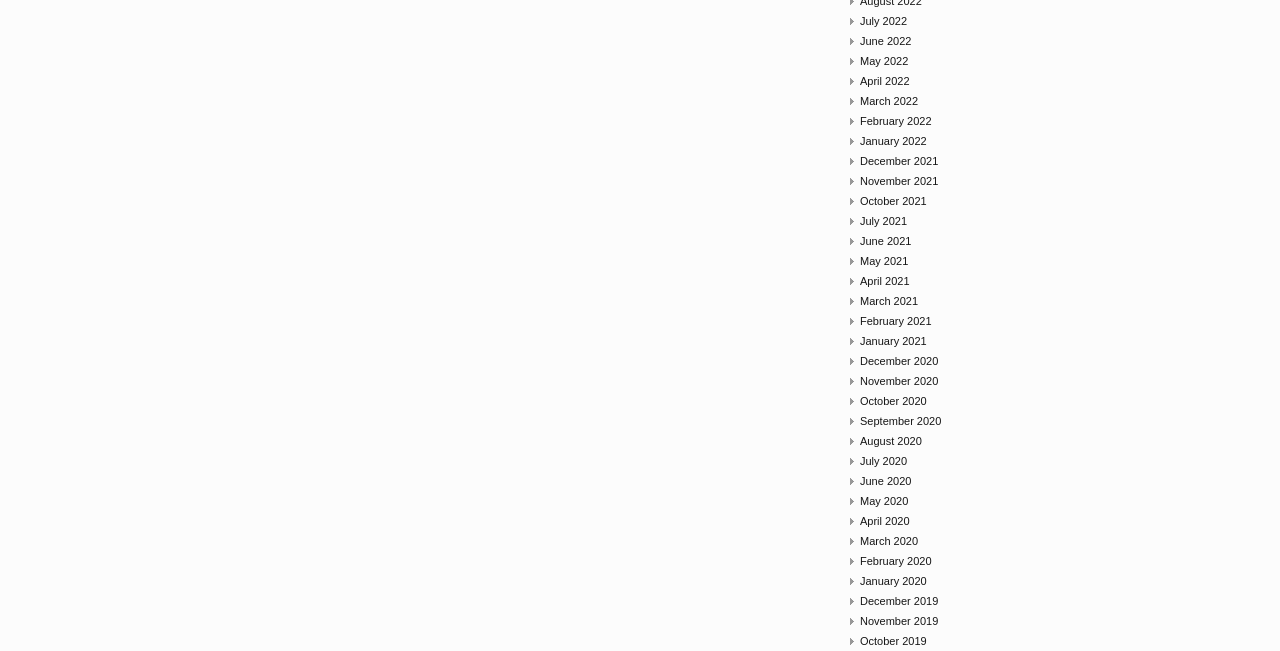Determine the bounding box coordinates of the region to click in order to accomplish the following instruction: "View July 2022". Provide the coordinates as four float numbers between 0 and 1, specifically [left, top, right, bottom].

[0.672, 0.024, 0.709, 0.042]